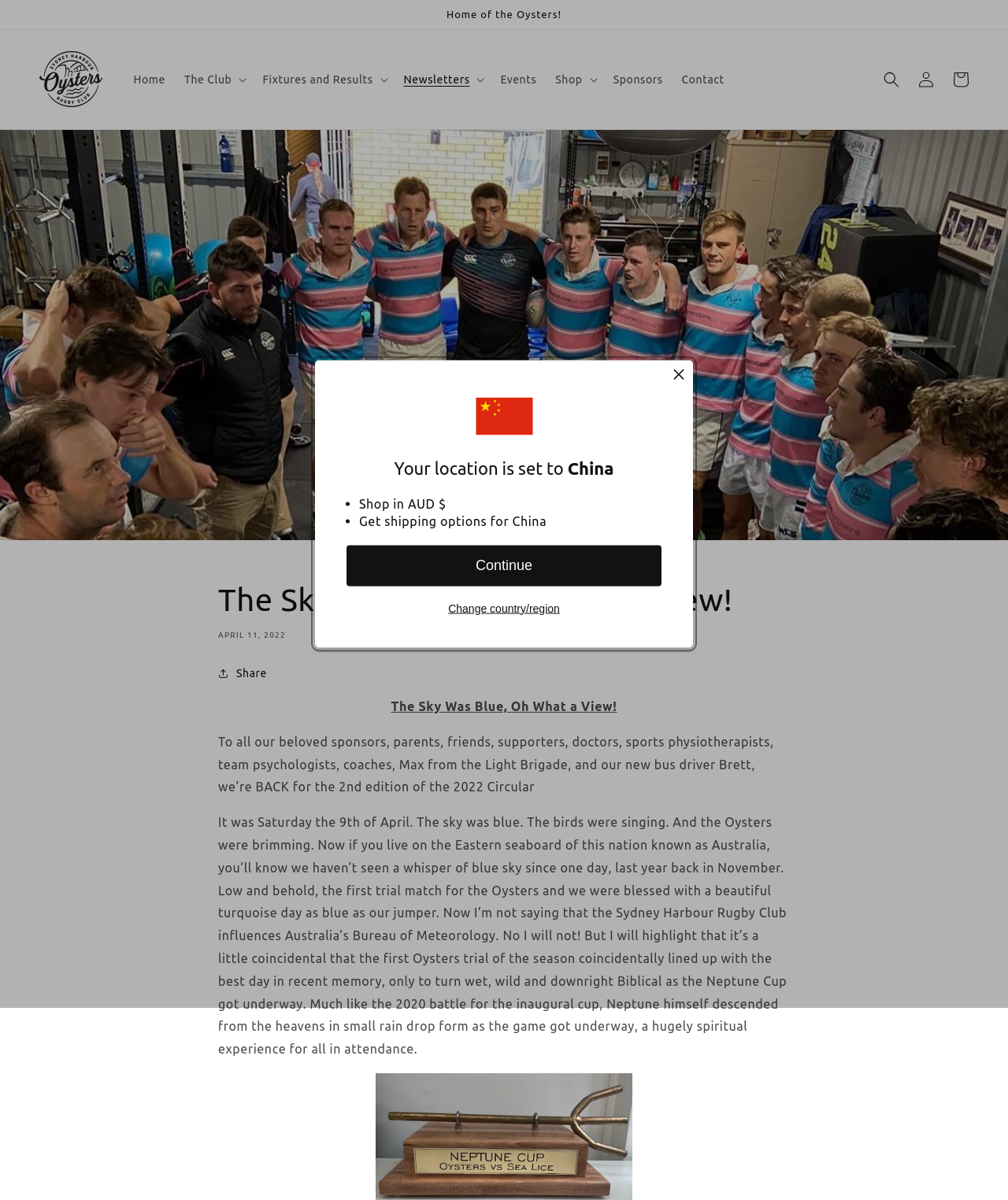Pinpoint the bounding box coordinates for the area that should be clicked to perform the following instruction: "Search for something".

[0.867, 0.052, 0.902, 0.081]